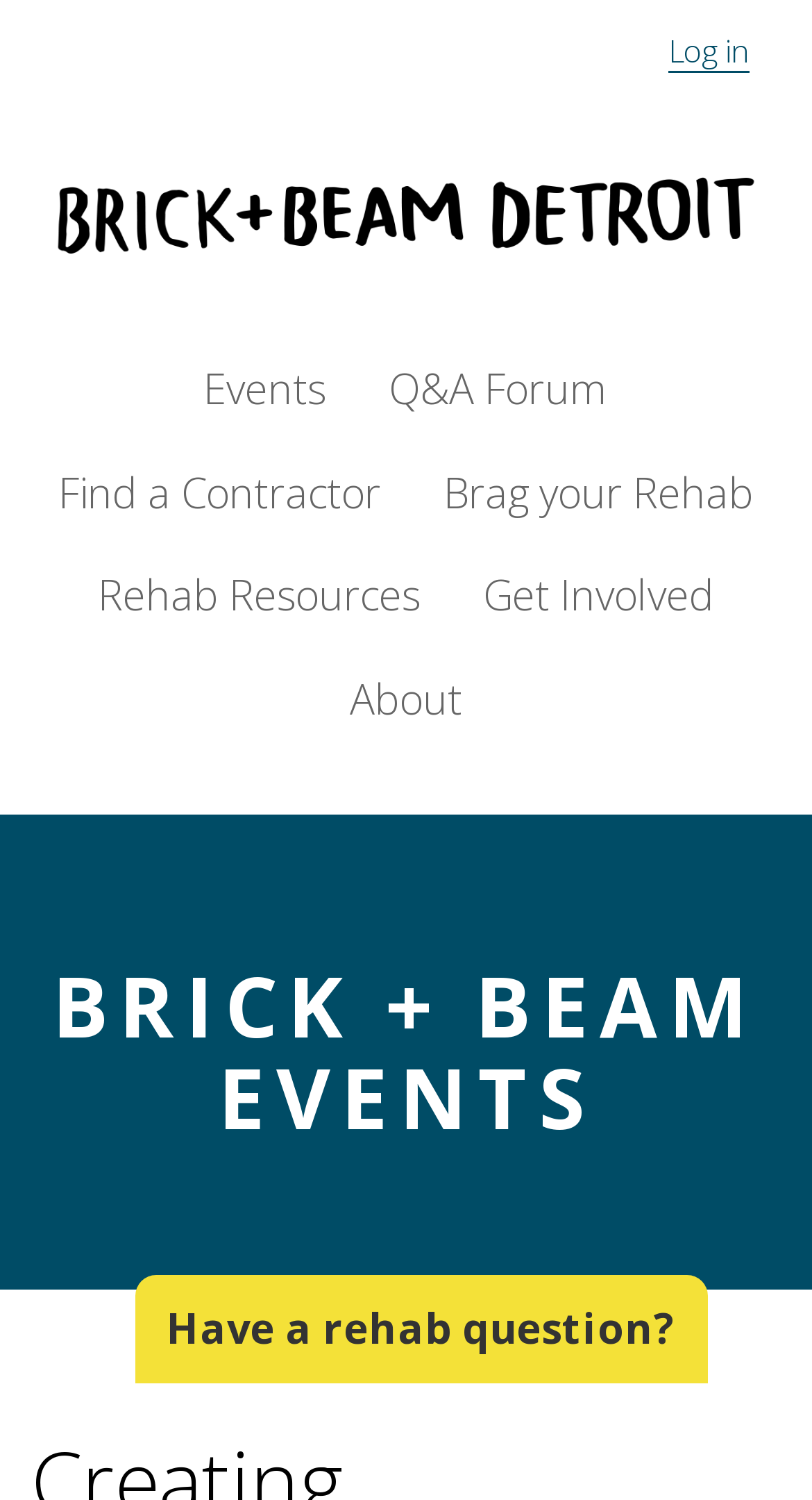Please determine the bounding box of the UI element that matches this description: About. The coordinates should be given as (top-left x, top-left y, bottom-right x, bottom-right y), with all values between 0 and 1.

[0.431, 0.447, 0.569, 0.488]